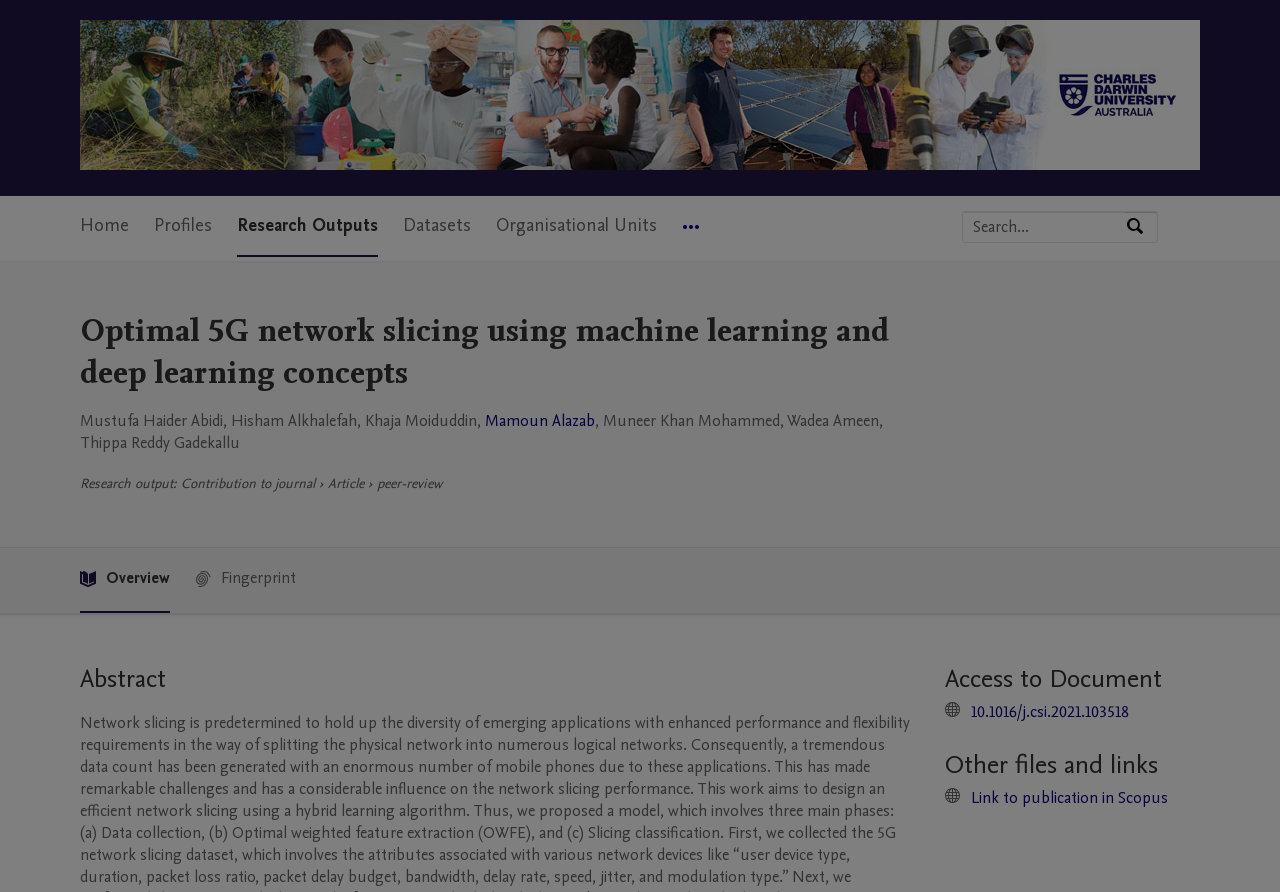Construct a thorough caption encompassing all aspects of the webpage.

The webpage is about a research article titled "Optimal 5G network slicing using machine learning and deep learning concepts" from Charles Darwin University. At the top-left corner, there is a logo of Charles Darwin University, accompanied by a link to the university's home page. Below the logo, there is a main navigation menu with six menu items: Home, Profiles, Research Outputs, Datasets, Organisational Units, and More navigation options.

To the right of the navigation menu, there is a search bar with a label "Search by expertise, name or affiliation" and a search button. The search bar is located near the top of the page.

The main content of the page is divided into several sections. The first section displays the title of the research article, followed by the names of the authors: Mustufa Haider Abidi, Hisham Alkhalefah, Khaja Moiduddin, Mamoun Alazab, Muneer Khan Mohammed, Wadea Ameen, and Thippa Reddy Gadekallu.

Below the author list, there is a section with a label "Research output" and a description "Contribution to journal". This section also includes a link to the article type, which is an "Article" with a "peer-review" status.

Further down, there are three sections with headings: "Abstract", "Access to Document", and "Other files and links". The "Abstract" section likely contains a summary of the research article. The "Access to Document" section has a link to the article's DOI (10.1016/j.csi.2021.103518). The "Other files and links" section has a link to the publication in Scopus.

Overall, the webpage provides information about a research article, including its title, authors, abstract, and access to the document, as well as links to related resources.